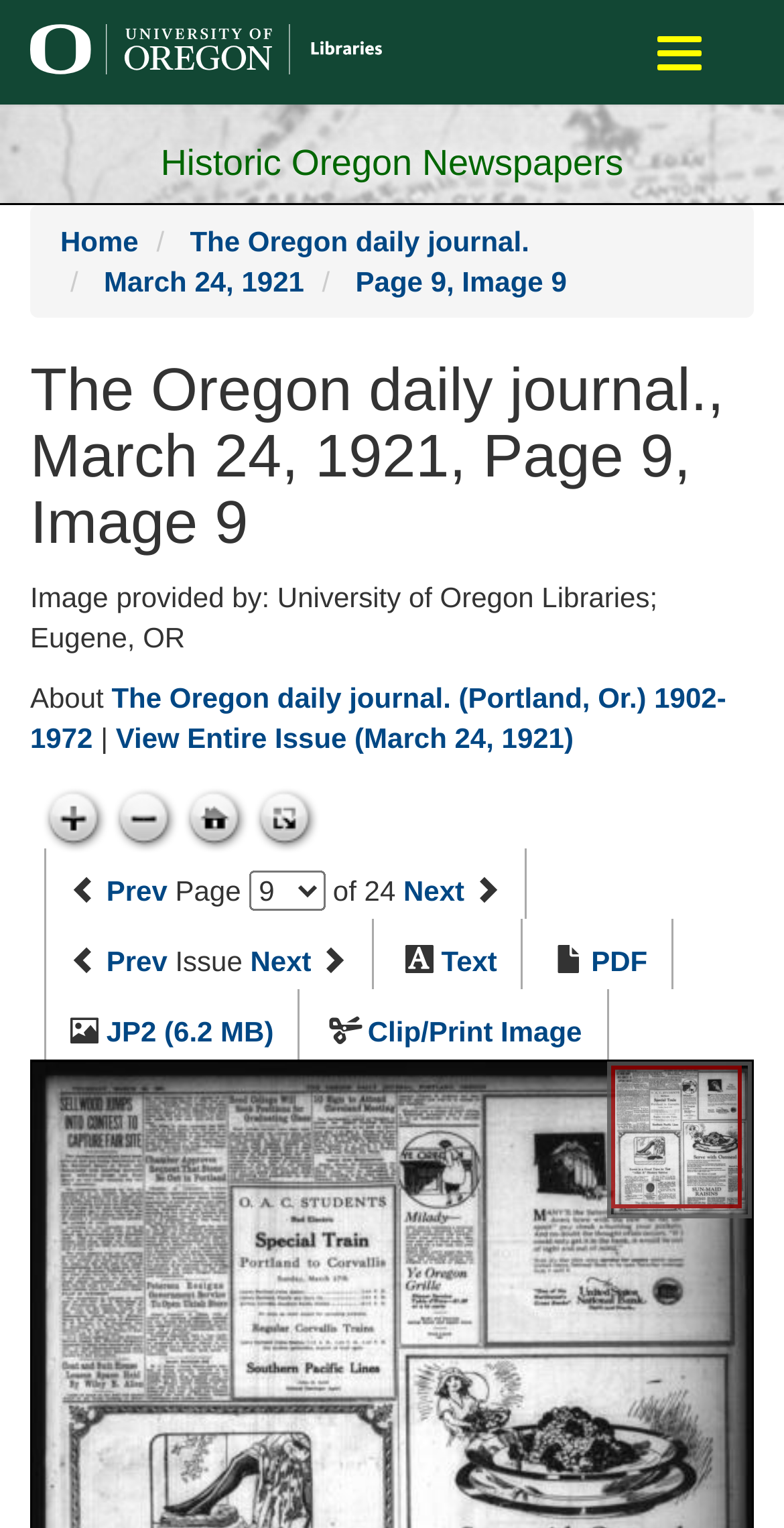Indicate the bounding box coordinates of the clickable region to achieve the following instruction: "View Entire Issue (March 24, 1921)."

[0.148, 0.472, 0.732, 0.493]